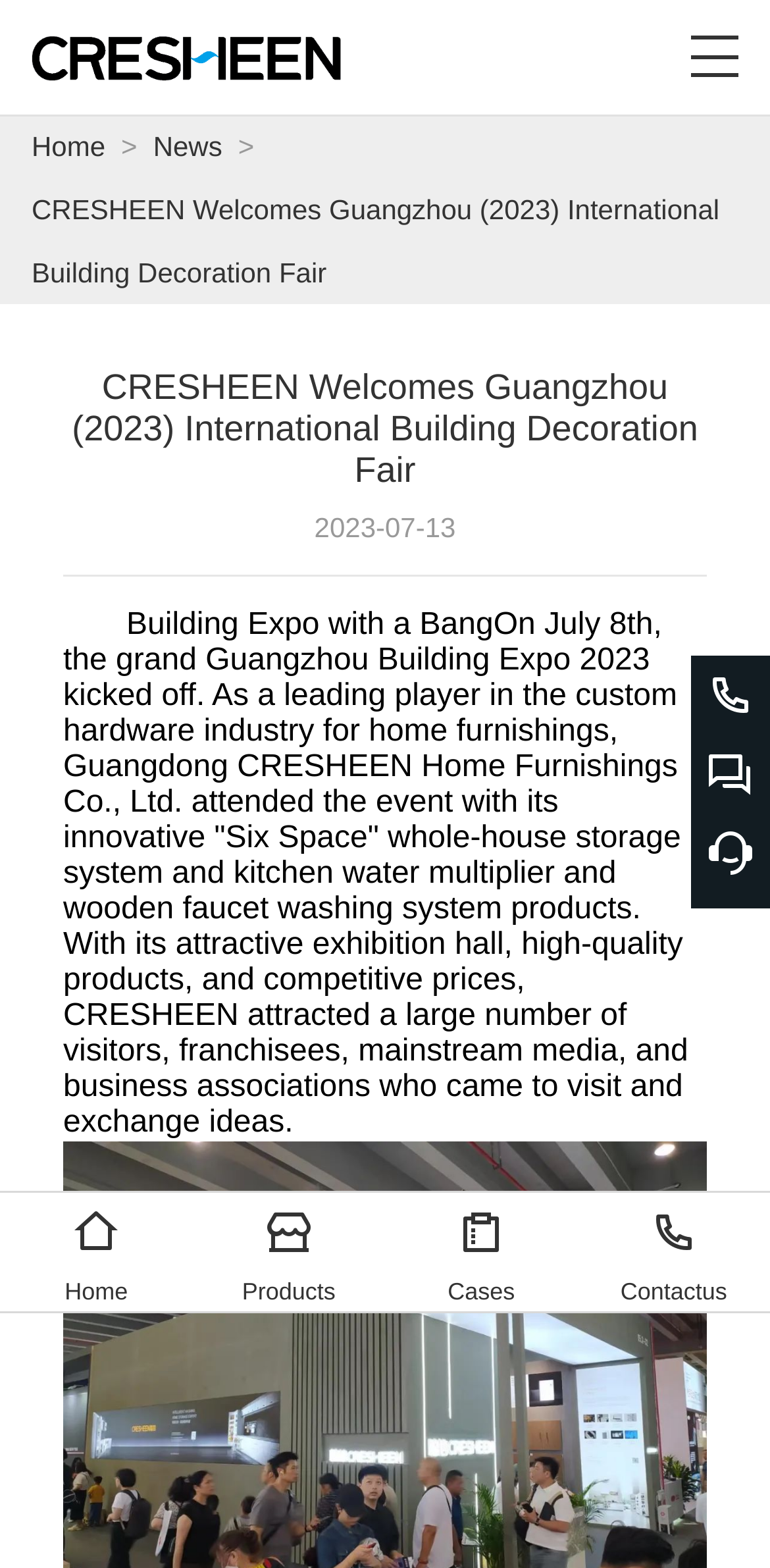Provide the bounding box coordinates of the UI element this sentence describes: "Contactus".

[0.75, 0.761, 1.0, 0.836]